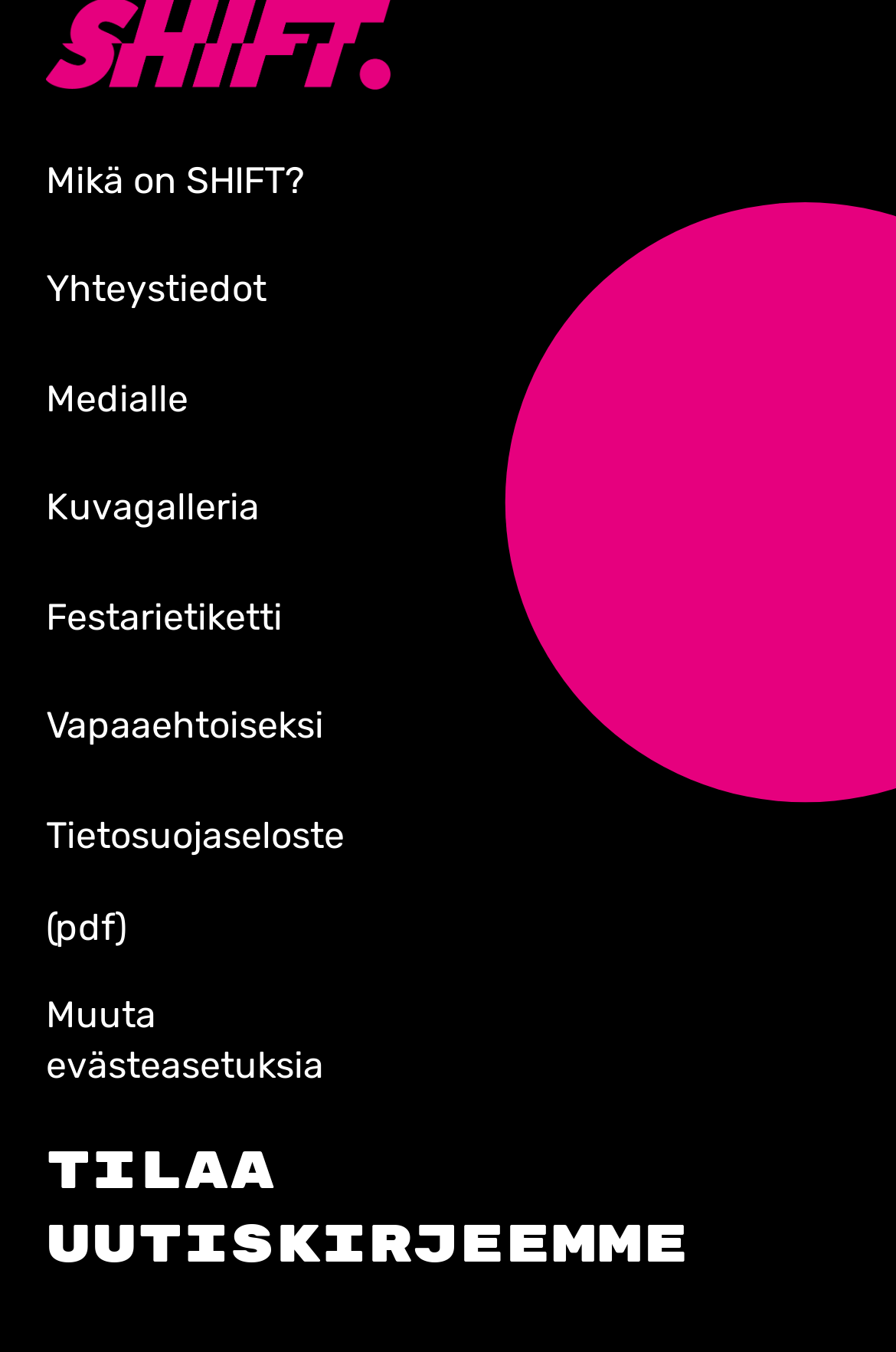Identify the bounding box coordinates of the area that should be clicked in order to complete the given instruction: "Open navigation". The bounding box coordinates should be four float numbers between 0 and 1, i.e., [left, top, right, bottom].

None